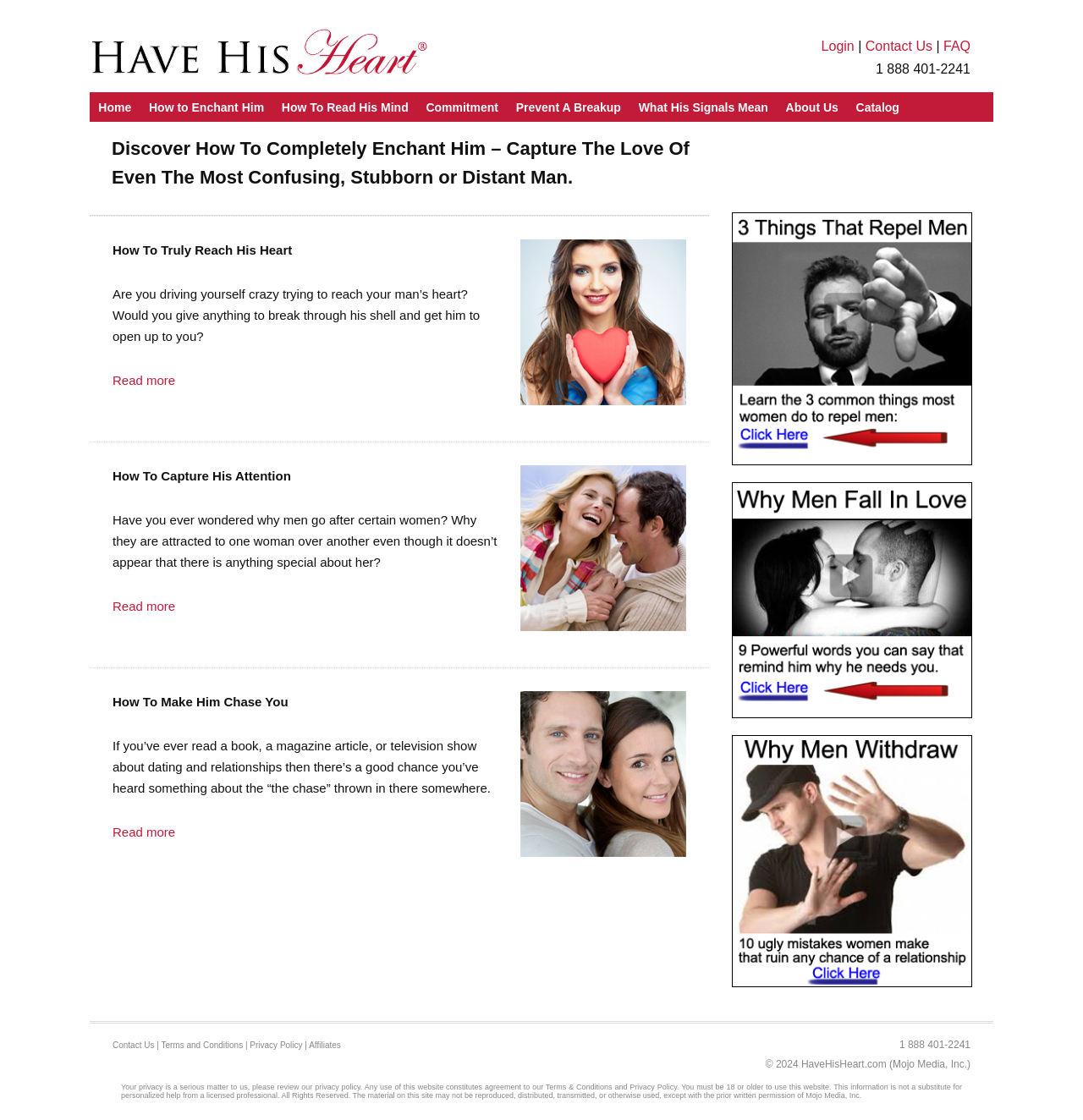Please specify the coordinates of the bounding box for the element that should be clicked to carry out this instruction: "Write a review". The coordinates must be four float numbers between 0 and 1, formatted as [left, top, right, bottom].

None